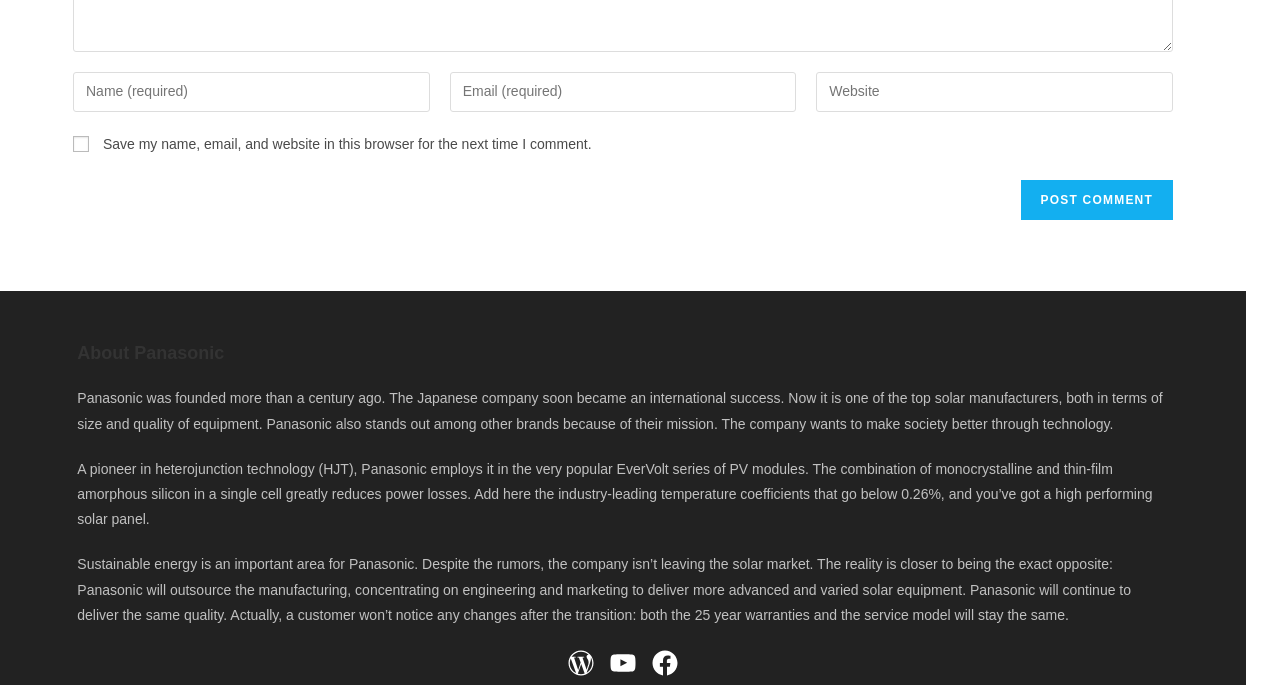Determine the bounding box coordinates for the clickable element to execute this instruction: "Save my name, email, and website in this browser for the next time I comment". Provide the coordinates as four float numbers between 0 and 1, i.e., [left, top, right, bottom].

[0.057, 0.198, 0.07, 0.222]